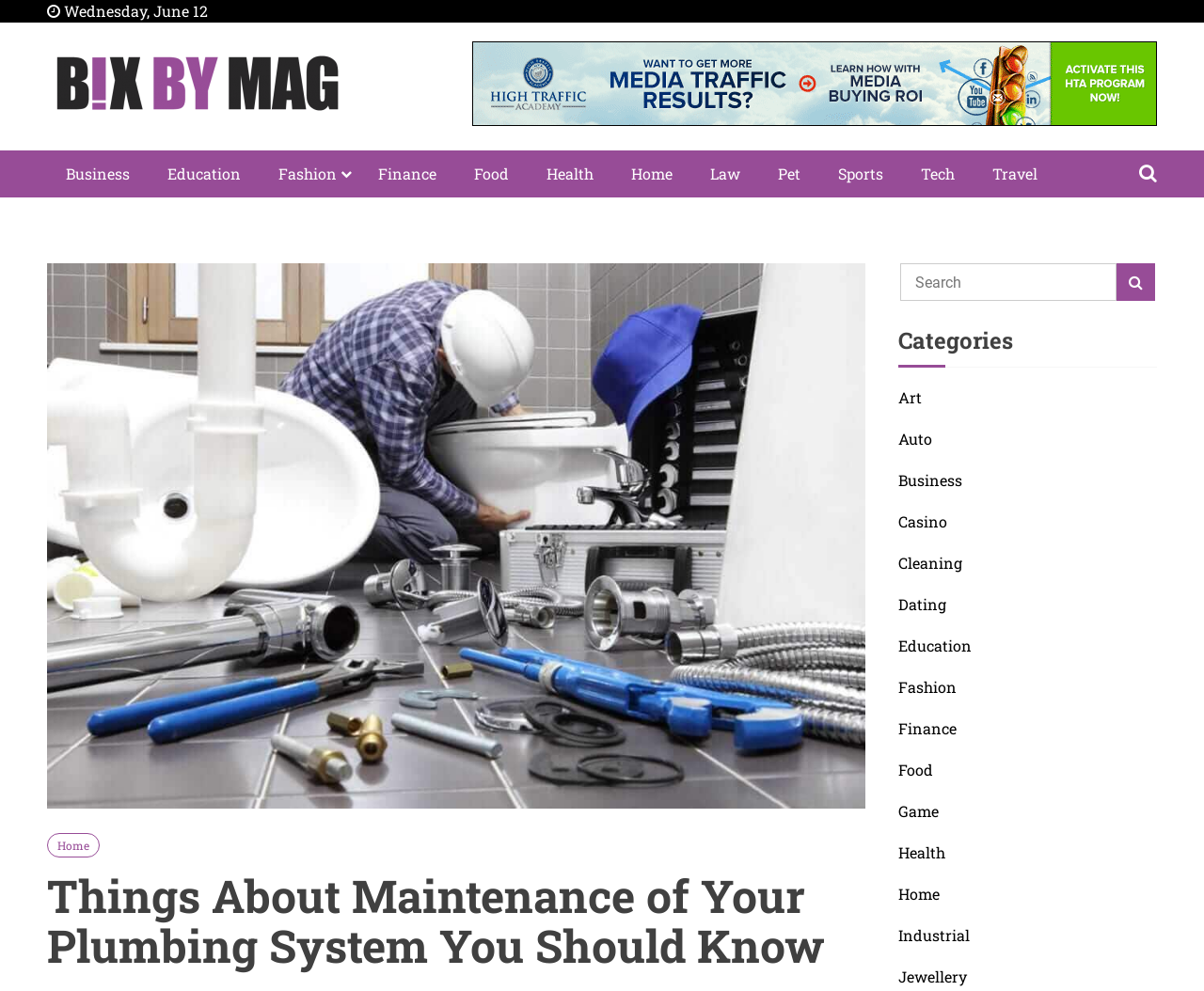Please identify the bounding box coordinates of the element's region that I should click in order to complete the following instruction: "Click on the 'Bix BY Mag' logo". The bounding box coordinates consist of four float numbers between 0 and 1, i.e., [left, top, right, bottom].

[0.039, 0.042, 0.286, 0.127]